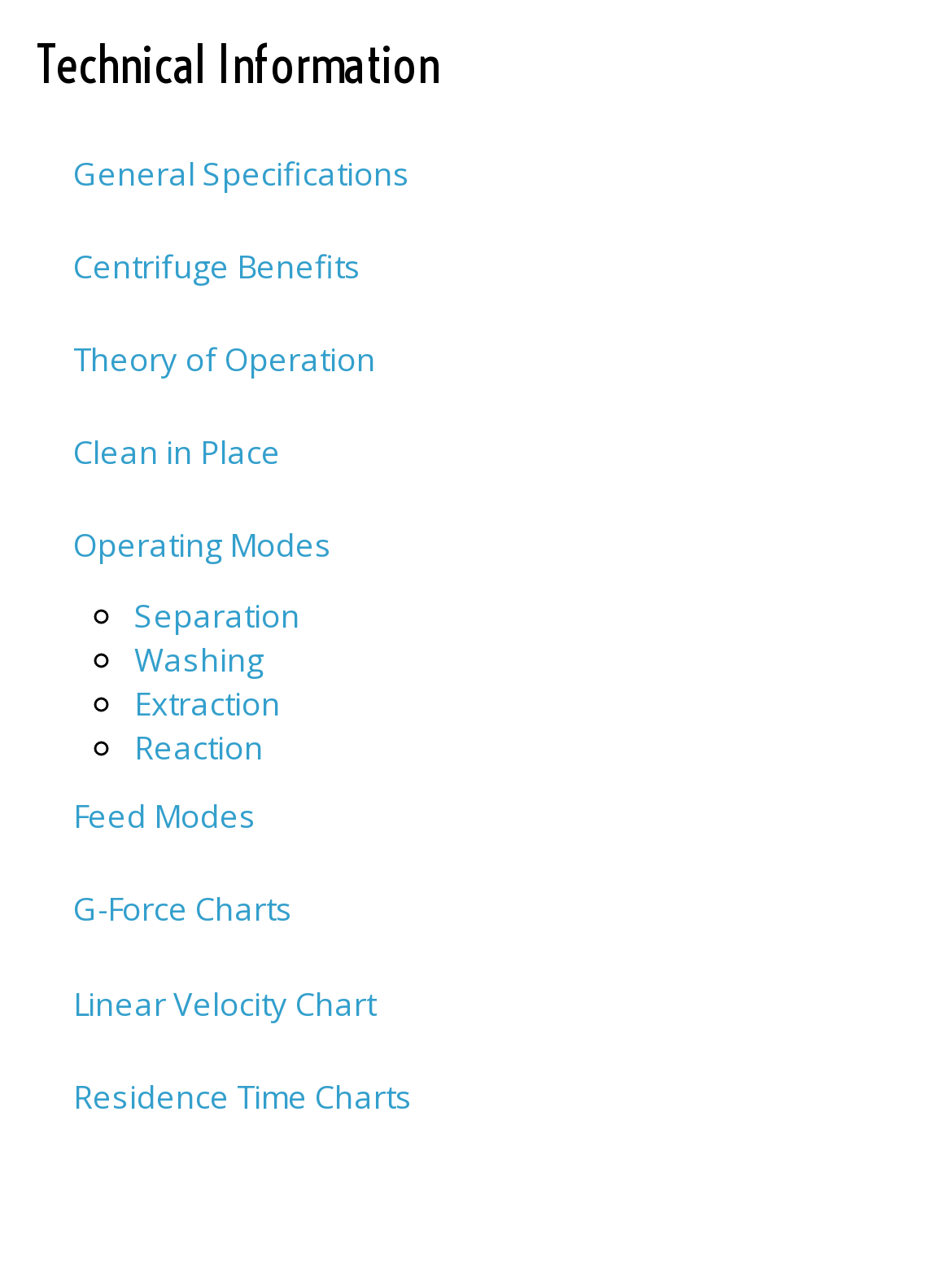Using the details in the image, give a detailed response to the question below:
What is the 'Theory of Operation' link about?

The 'Theory of Operation' link is likely to provide information about the underlying principles and mechanisms that govern the operation of the centrifuge, which is essential for understanding its functionality and capabilities.